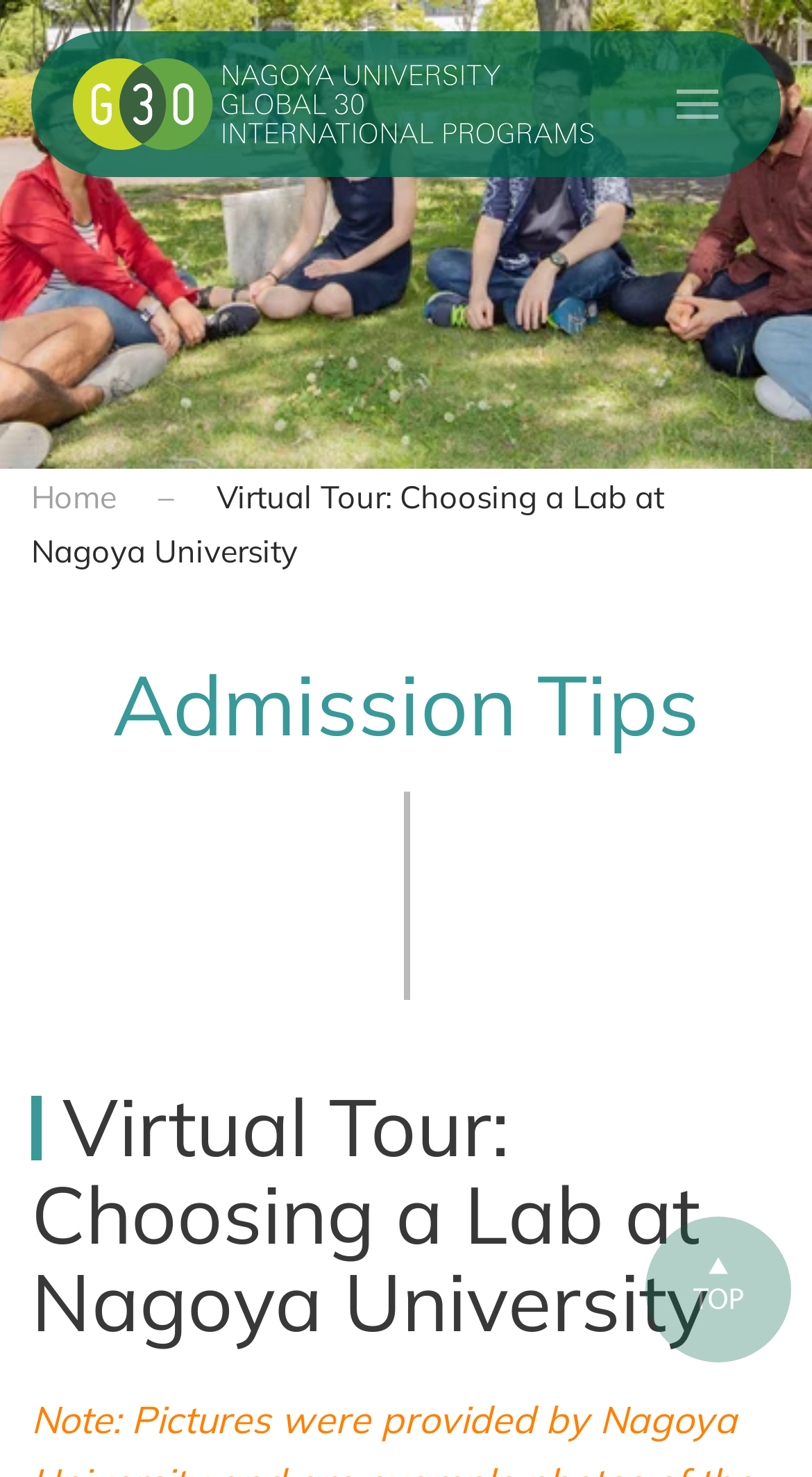Offer a detailed explanation of the webpage layout and contents.

The webpage is about Nagoya University's Global 30 International Programs, specifically a virtual tour for choosing a lab. At the top left, there is a link to "Skip to main content" and another link to "Back to home" with a small "District" image next to it. On the top right, there is a button to "Open menu" accompanied by a small icon.

Below the top section, there is a navigation menu, also known as a breadcrumb, that shows the current page's location. It starts with a "Home" link, followed by the title "Virtual Tour: Choosing a Lab at Nagoya University". 

Further down, there is a heading titled "Admission Tips" with a horizontal separator line below it. Underneath the separator, there is another heading with the same title as the webpage, "Virtual Tour: Choosing a Lab at Nagoya University". 

At the bottom of the page, there is a link with an image, which appears to be a call-to-action or a link to further information.